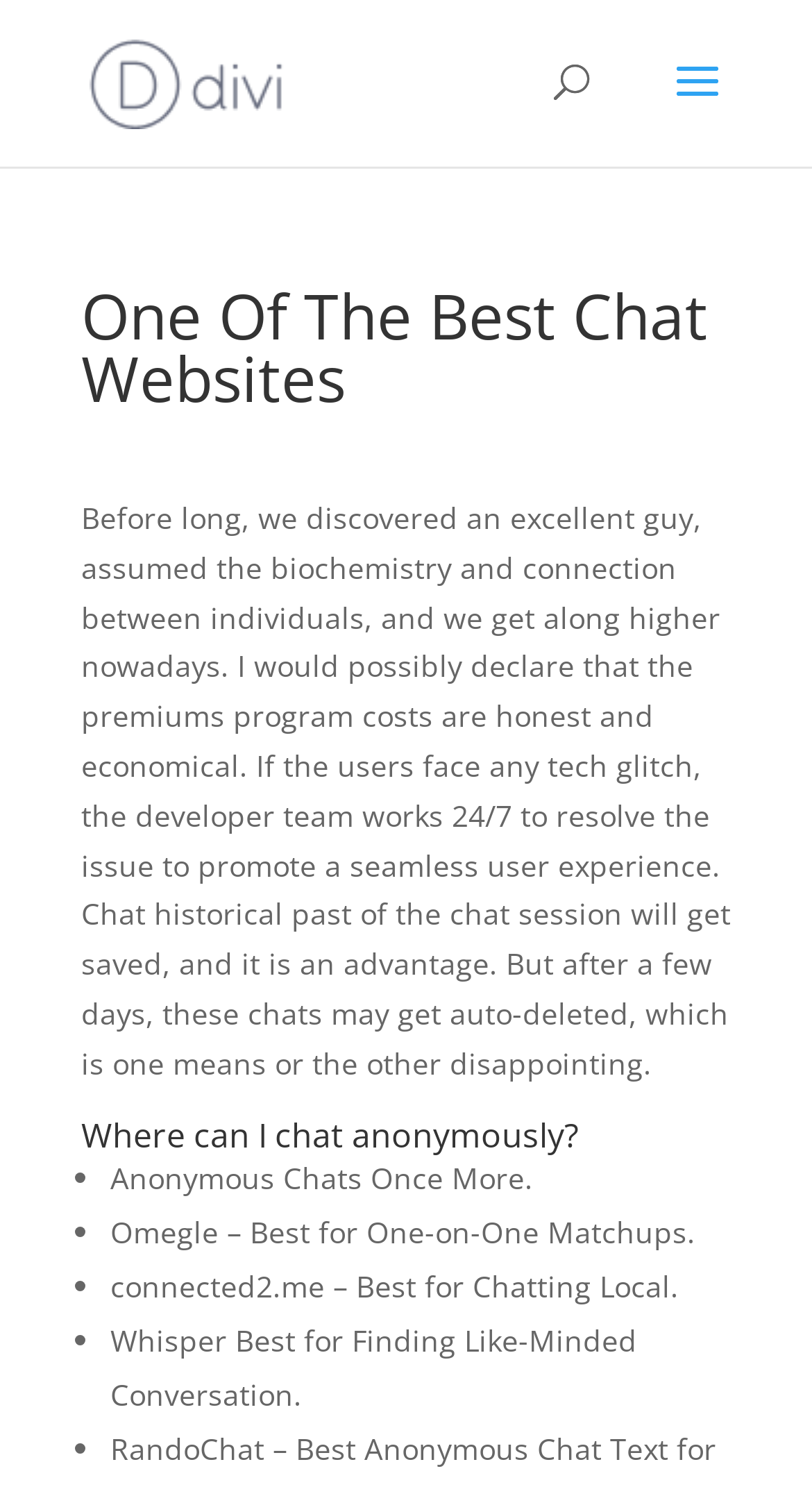Produce a meticulous description of the webpage.

The webpage appears to be a review or article about chat websites, specifically highlighting the benefits and features of a particular platform. At the top-left corner, there is a link and an image, both labeled "Revolution Global TV". Below this, there is a search bar that spans almost the entire width of the page.

The main content of the page is divided into sections, with headings and paragraphs of text. The first heading, "One Of The Best Chat Websites", is followed by a block of text that discusses the benefits of the platform, including its affordable premium program, 24/7 technical support, and the ability to save chat history. However, the text also mentions that chat history may be auto-deleted after a few days, which is a drawback.

Further down the page, there is another heading, "Where can I chat anonymously?", which is followed by a list of bullet points. Each bullet point has a brief description of a different chat platform, including Omegle, connected2.me, and Whisper. These descriptions highlight the unique features of each platform, such as one-on-one matchups, chatting with locals, and finding like-minded conversations.

Overall, the webpage appears to be a informative article or review that provides an overview of various chat websites and their features.